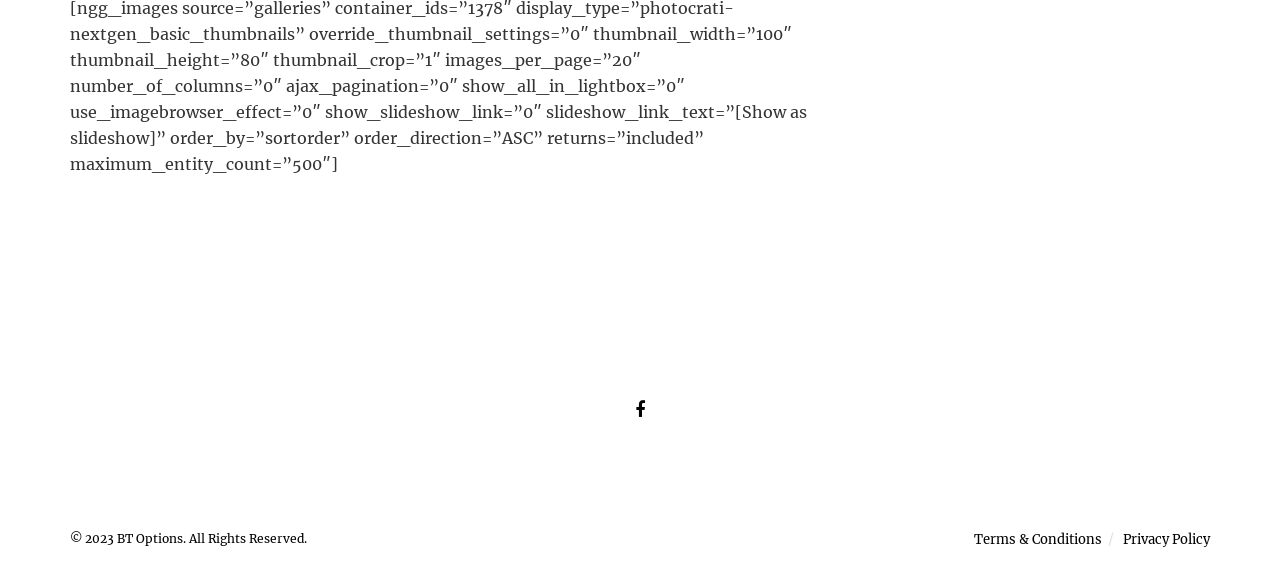Bounding box coordinates are given in the format (top-left x, top-left y, bottom-right x, bottom-right y). All values should be floating point numbers between 0 and 1. Provide the bounding box coordinate for the UI element described as: alt="exlpore-sri-lanka-logo"

[0.32, 0.608, 0.68, 0.647]